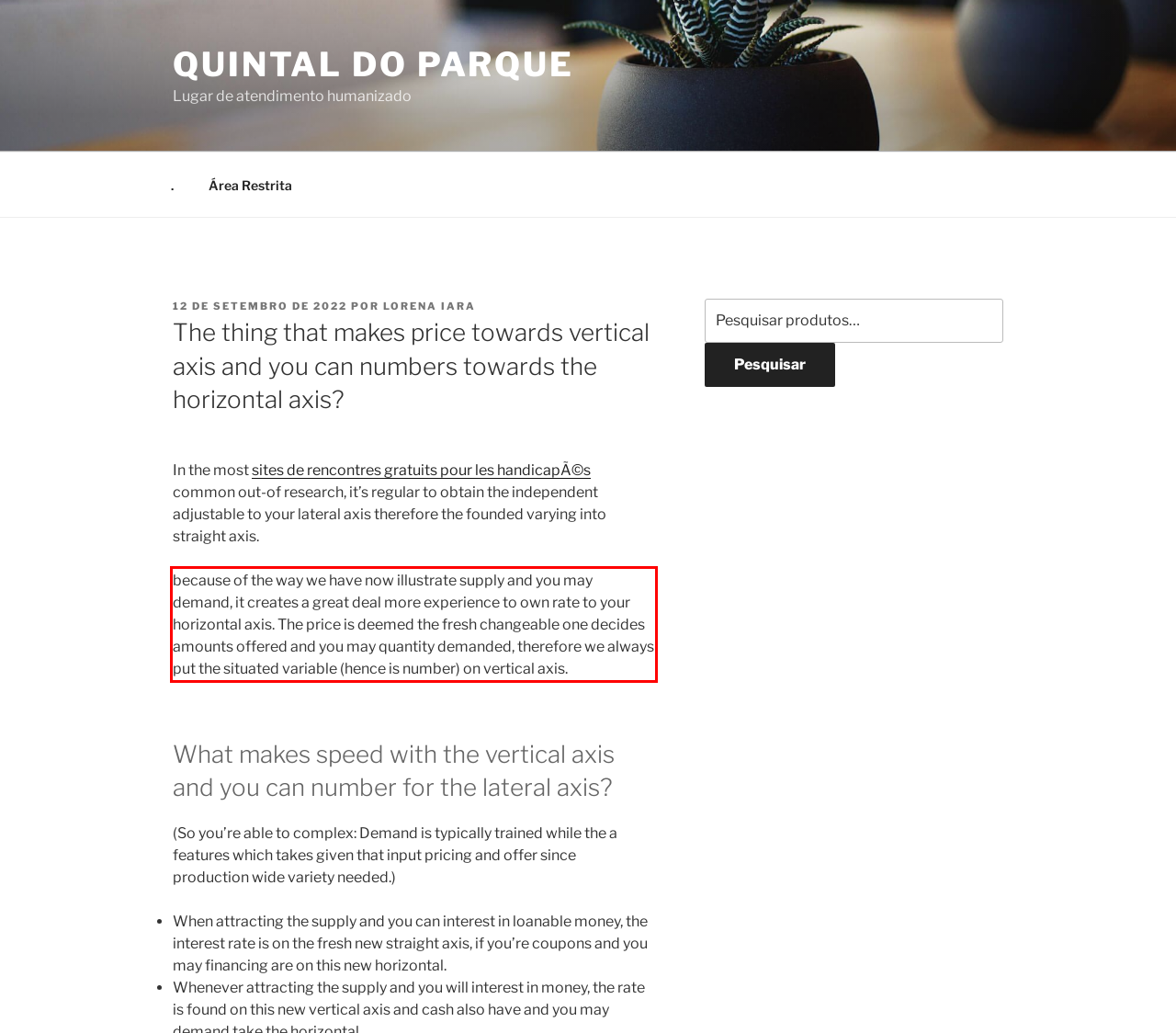The screenshot you have been given contains a UI element surrounded by a red rectangle. Use OCR to read and extract the text inside this red rectangle.

because of the way we have now illustrate supply and you may demand, it creates a great deal more experience to own rate to your horizontal axis. The price is deemed the fresh changeable one decides amounts offered and you may quantity demanded, therefore we always put the situated variable (hence is number) on vertical axis.